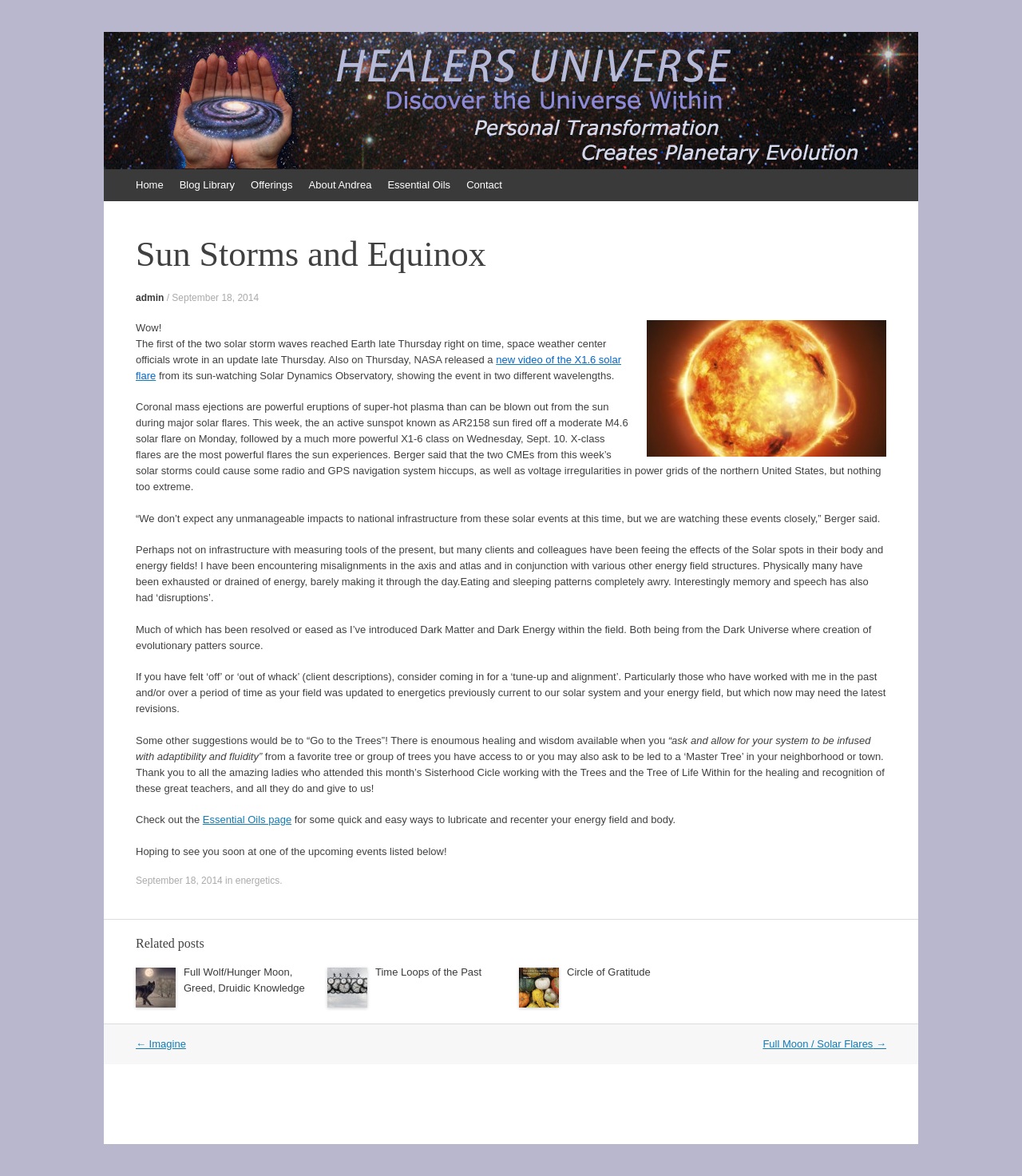Please determine the bounding box coordinates of the clickable area required to carry out the following instruction: "Learn more about 'Sara Mouradian — building quantum technologies for computing, communication and sensing'". The coordinates must be four float numbers between 0 and 1, represented as [left, top, right, bottom].

None